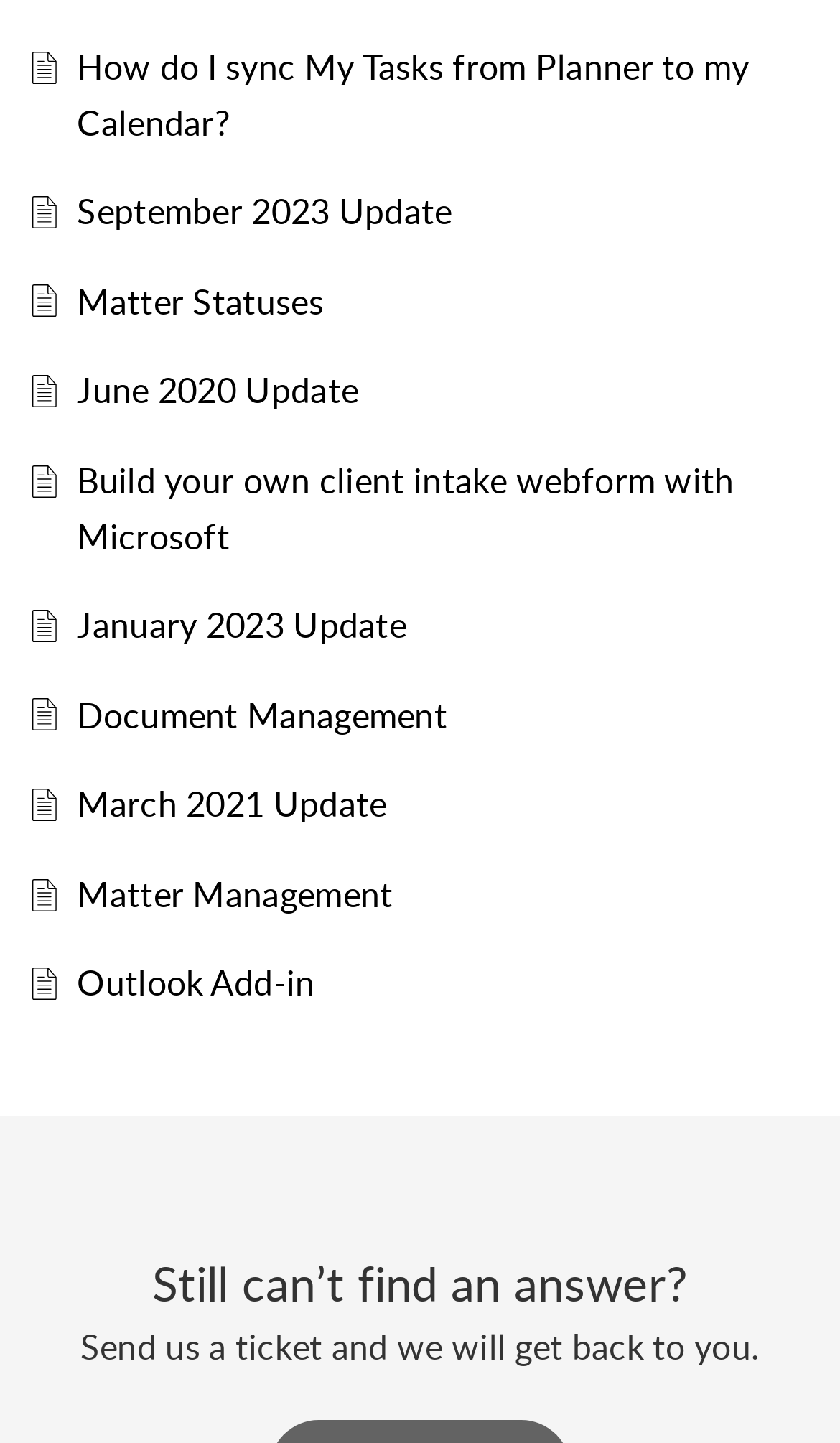Based on what you see in the screenshot, provide a thorough answer to this question: What can be done if an answer is not found?

The webpage has a static text 'Still can’t find an answer?' followed by 'Send us a ticket and we will get back to you.' which suggests that if an answer is not found on the webpage, one can send a ticket to get help.